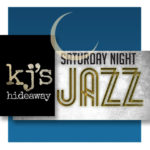What is the shape of the moon element in the background?
From the screenshot, provide a brief answer in one word or phrase.

Crescent